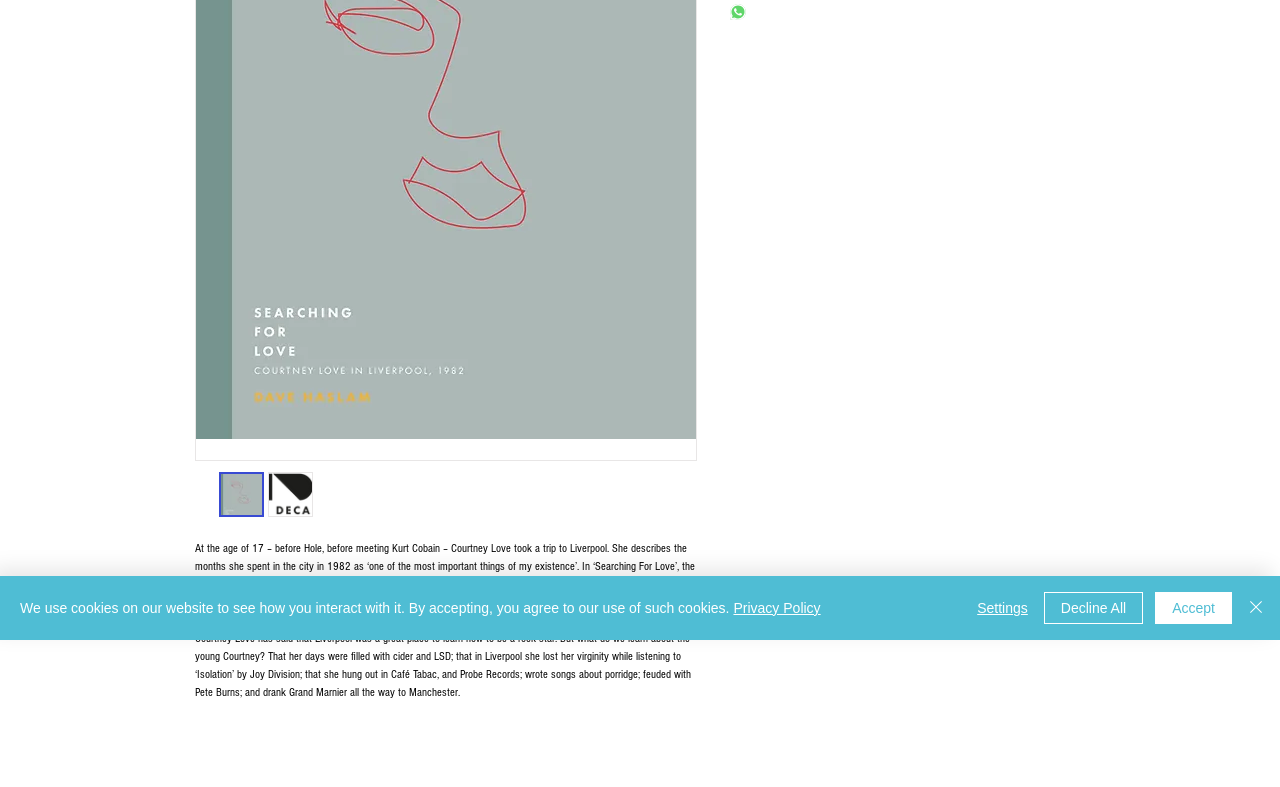Based on the element description: "Decline All", identify the bounding box coordinates for this UI element. The coordinates must be four float numbers between 0 and 1, listed as [left, top, right, bottom].

[0.815, 0.752, 0.893, 0.793]